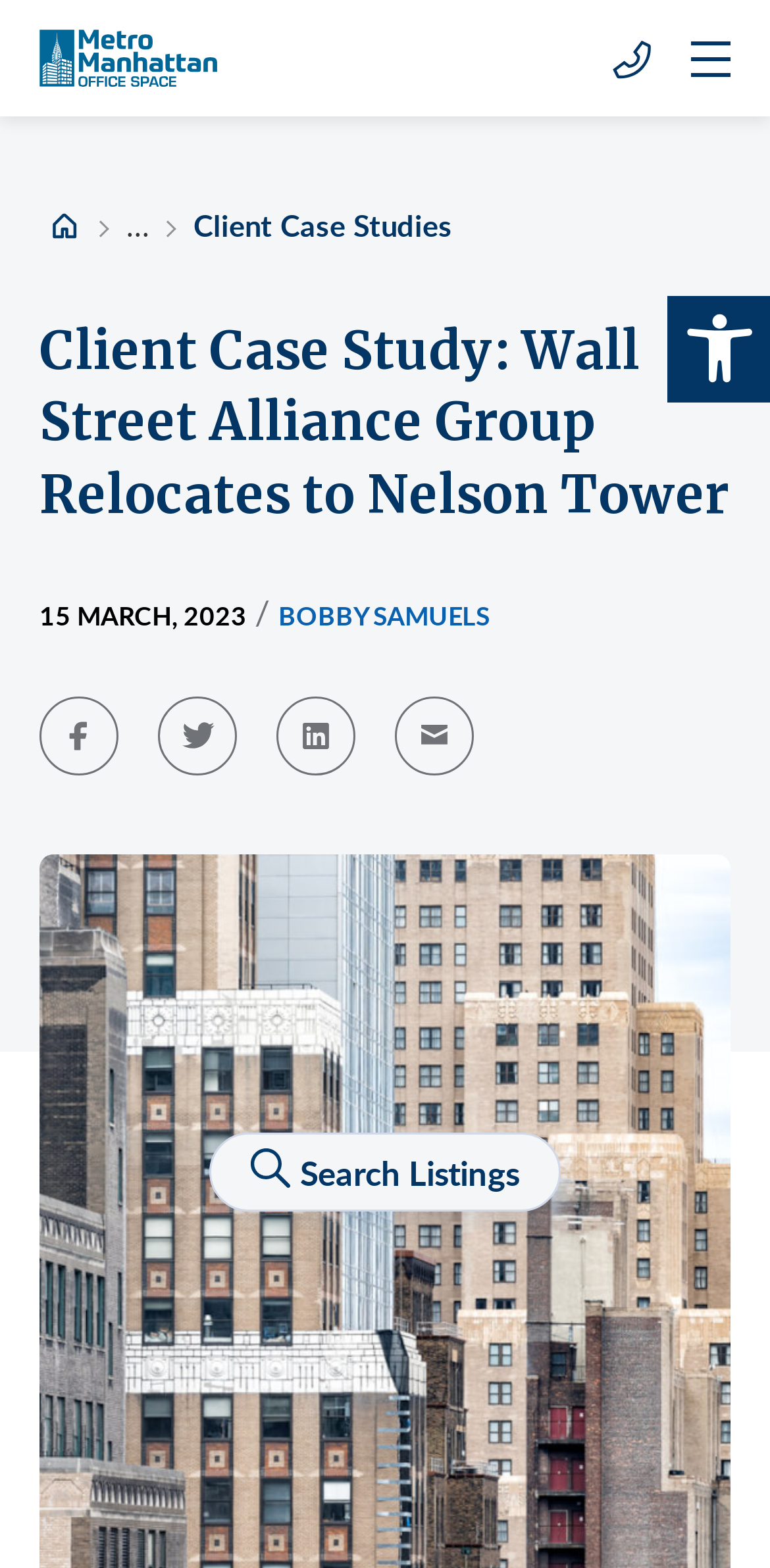Can you extract the headline from the webpage for me?

Client Case Study: Wall Street Alliance Group Relocates to Nelson Tower